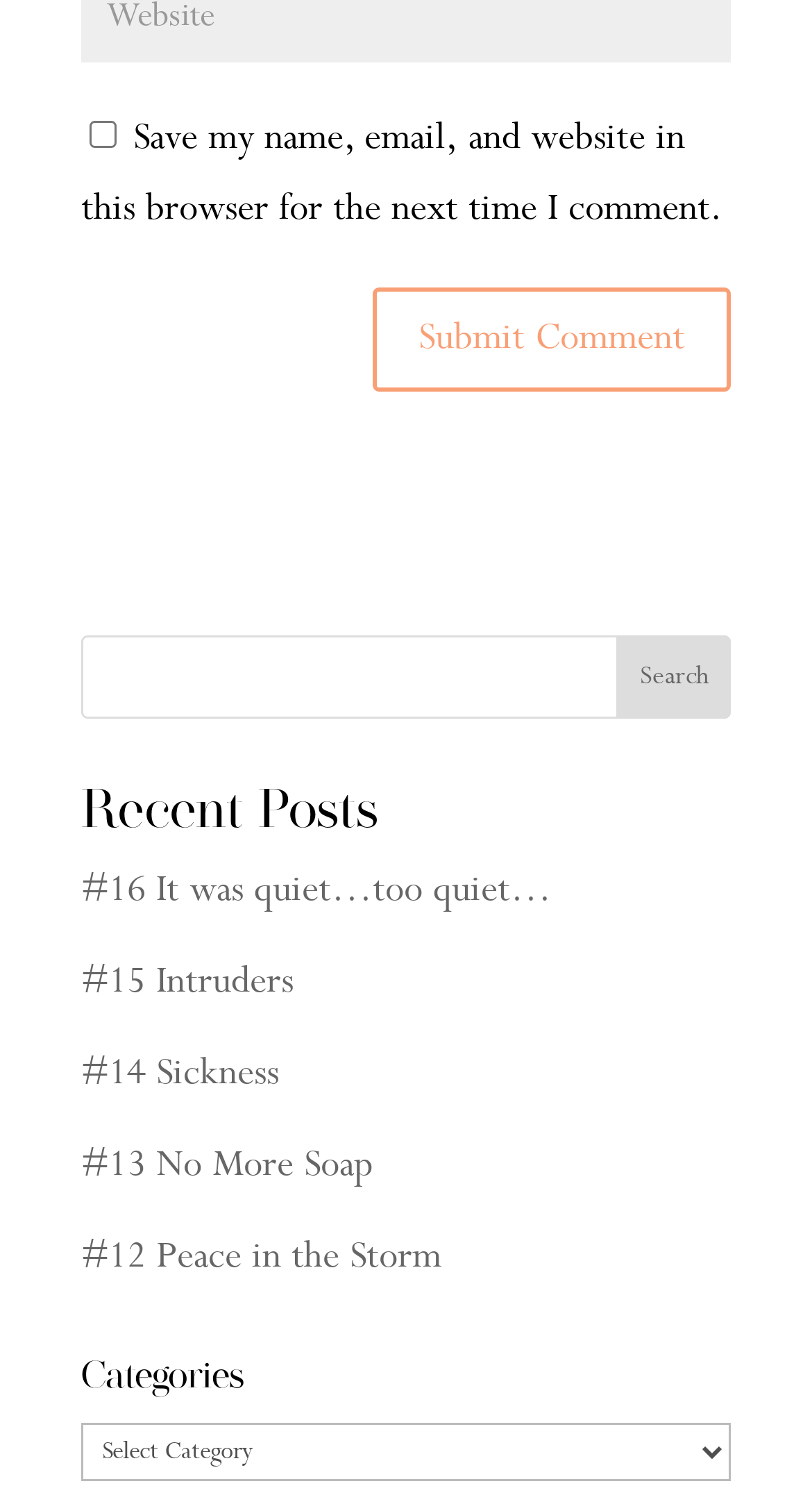Please find the bounding box coordinates of the element's region to be clicked to carry out this instruction: "Explore 8 maintenance tips to keep your laptop in top shape".

None